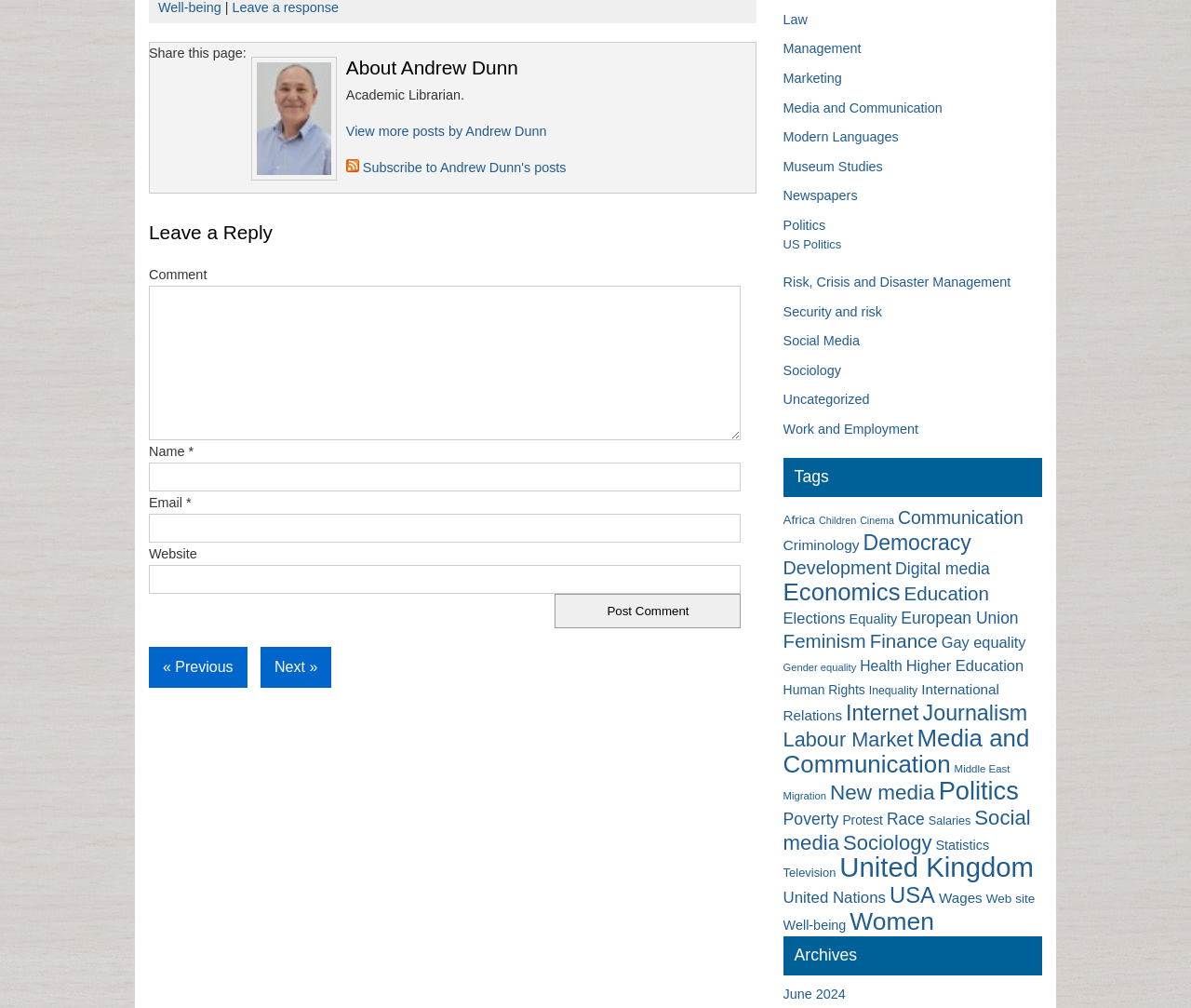What is the name of the author of this blog?
Answer the question with detailed information derived from the image.

The answer can be found by looking at the heading 'About Andrew Dunn' which suggests that Andrew Dunn is the author of this blog.